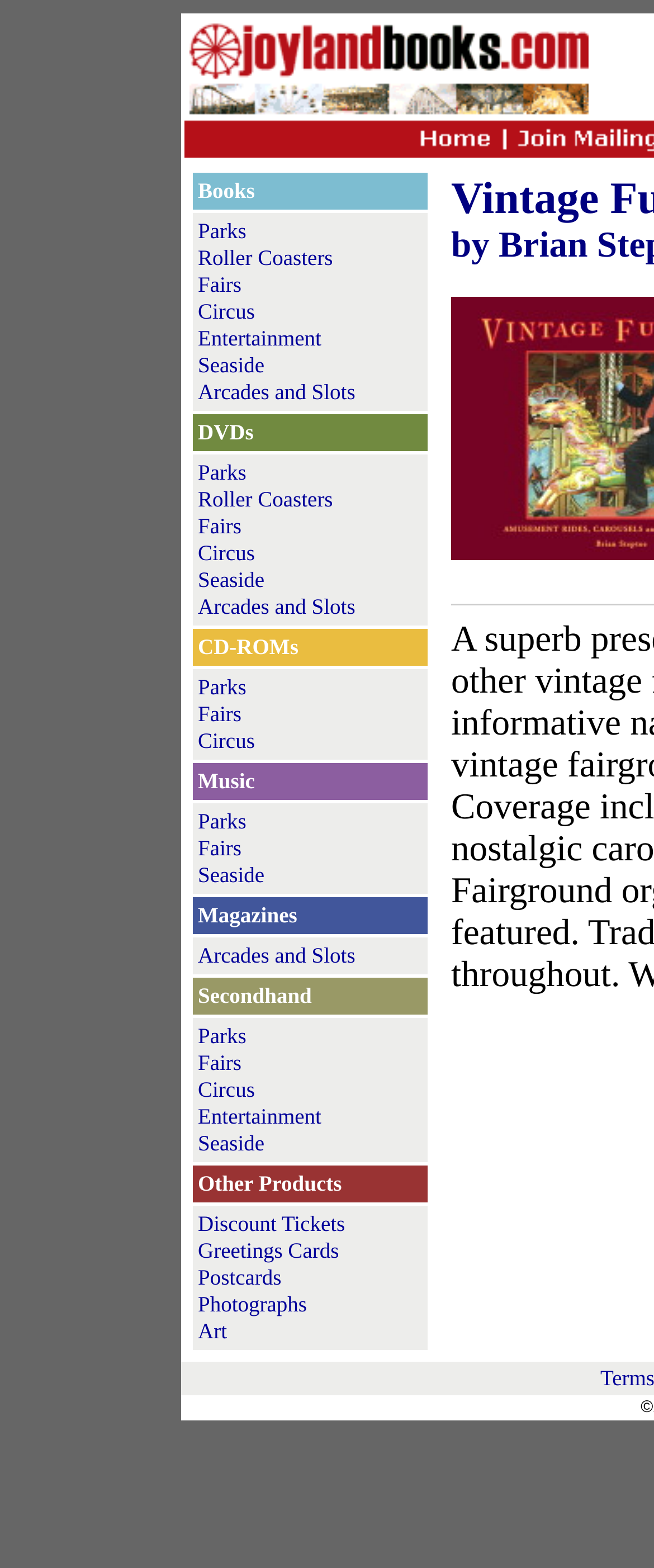What is the first category listed?
From the image, respond with a single word or phrase.

Books